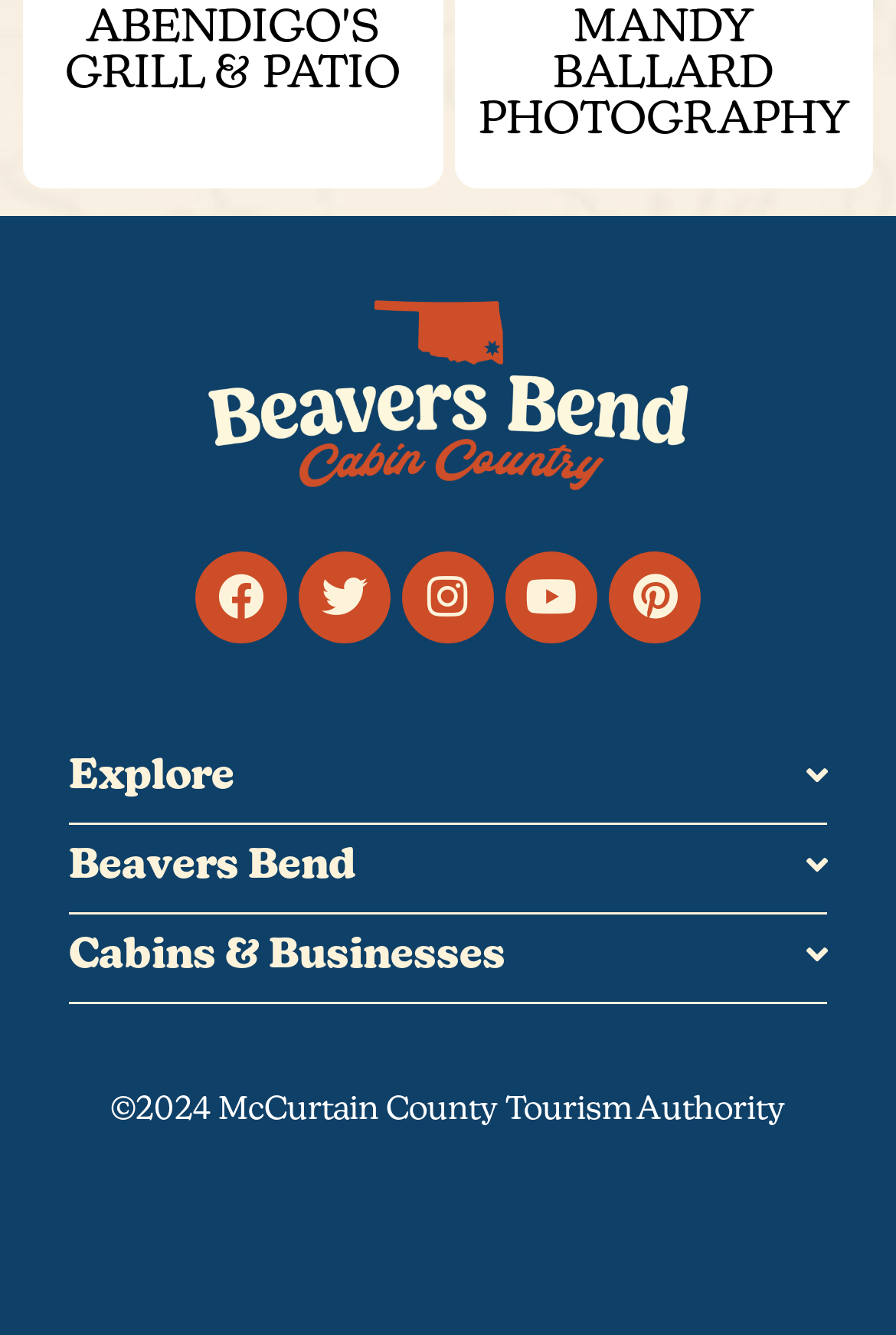What is the name of the grill and patio?
From the screenshot, supply a one-word or short-phrase answer.

Abendigo's Grill & Patio